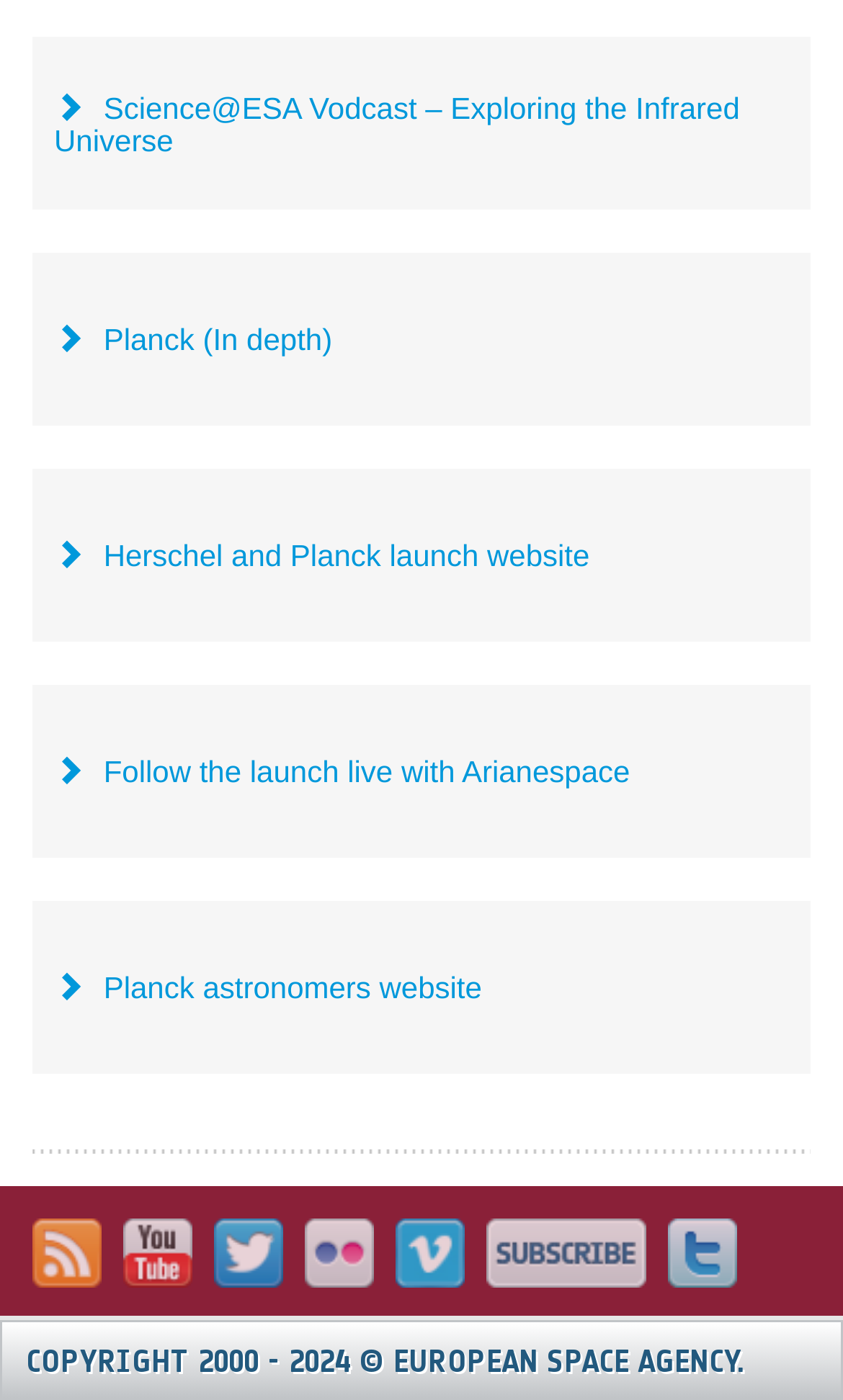How many links are in the footer?
Examine the image closely and answer the question with as much detail as possible.

I counted the number of links in the footer section, which are RSS, Youtube, Twitter, Flickr, Livestream, Subscribe, Twitter-2, and COPYRIGHT 2000 - 2024 © EUROPEAN SPACE AGENCY.